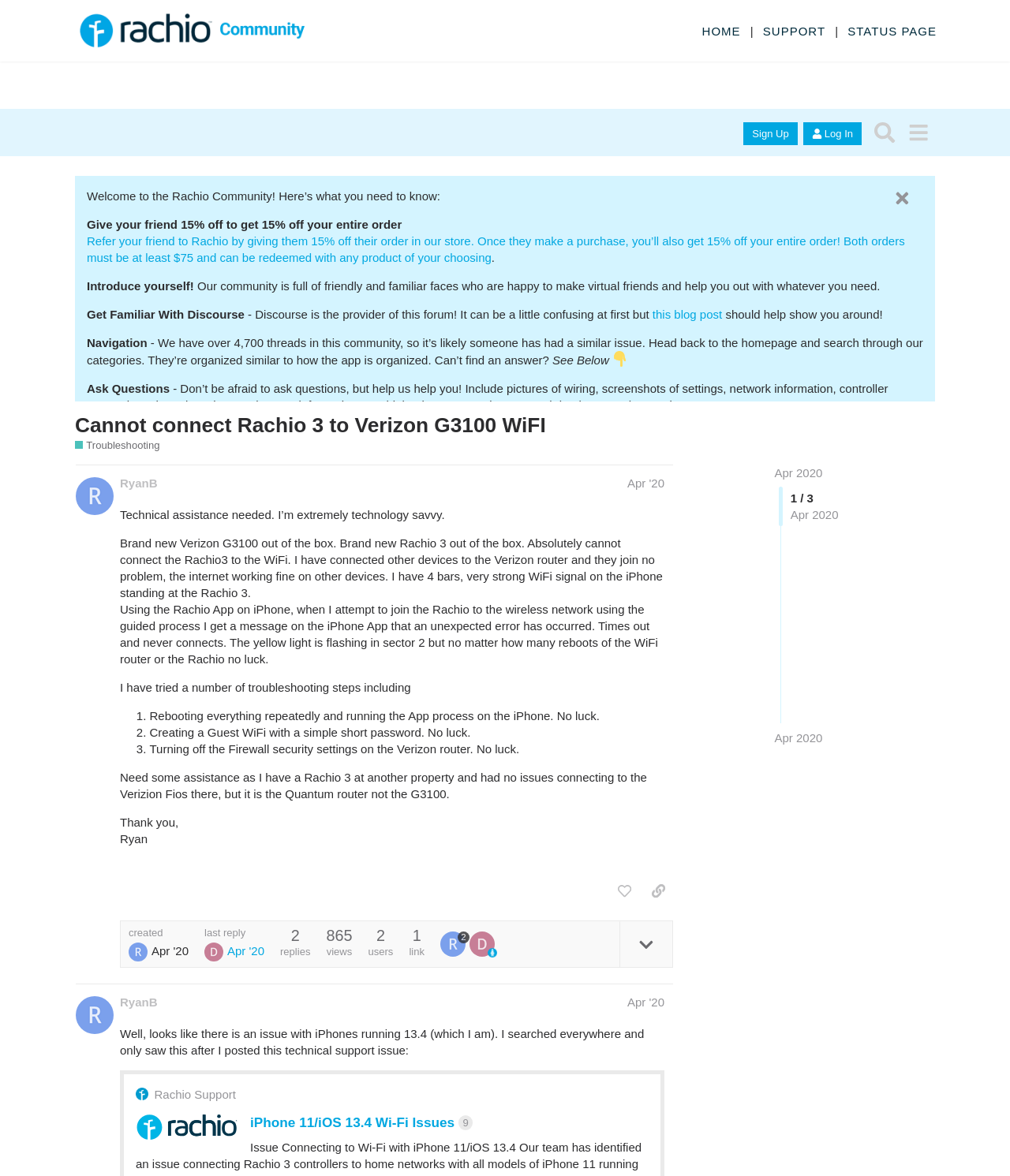Please determine the bounding box coordinates of the element to click in order to execute the following instruction: "Click on the link 'Troubleshooting'". The coordinates should be four float numbers between 0 and 1, specified as [left, top, right, bottom].

[0.074, 0.373, 0.158, 0.385]